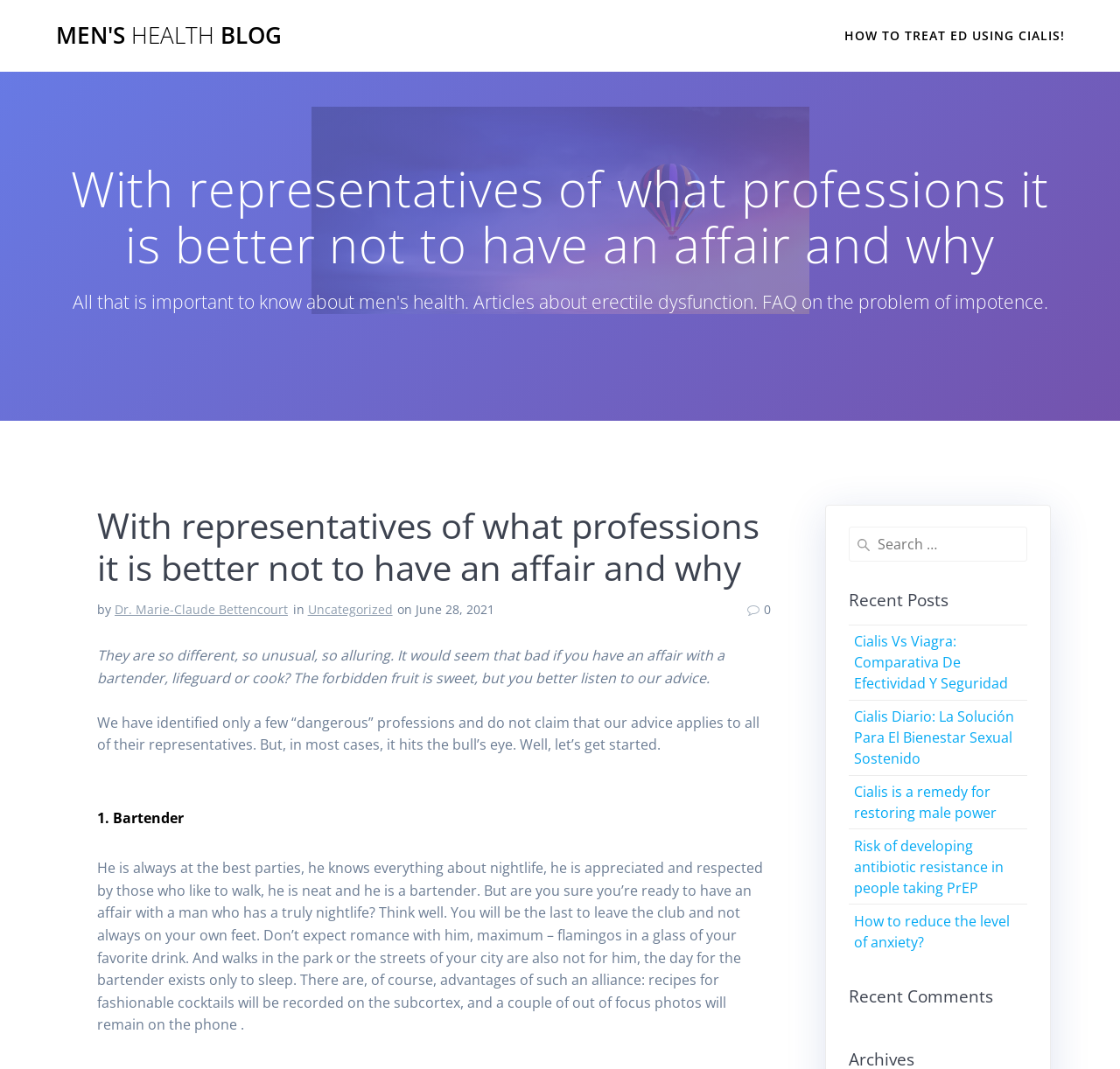Provide the bounding box coordinates for the UI element that is described by this text: "Uncategorized". The coordinates should be in the form of four float numbers between 0 and 1: [left, top, right, bottom].

[0.275, 0.562, 0.35, 0.578]